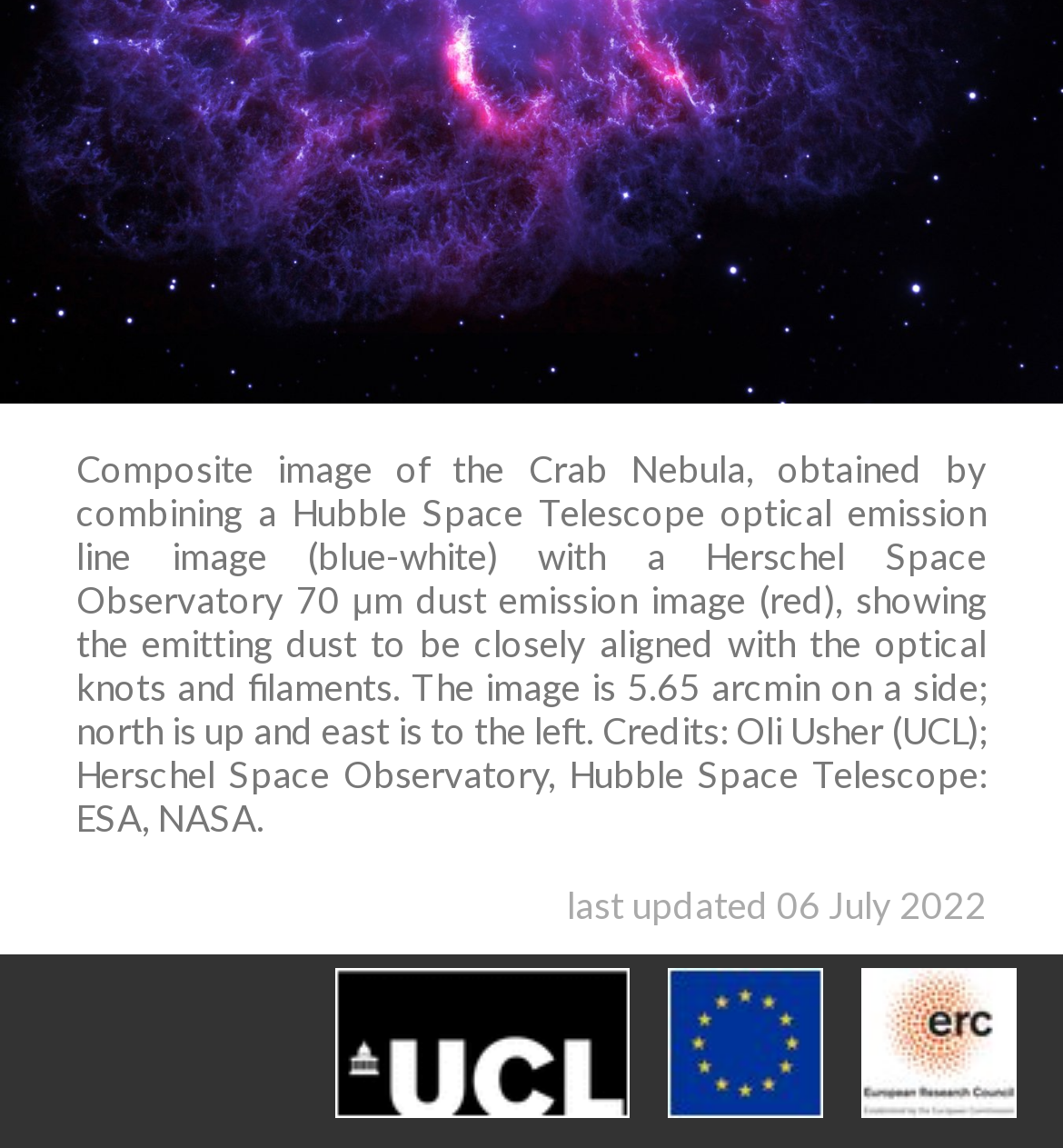Identify the bounding box coordinates for the UI element that matches this description: "New York state".

None